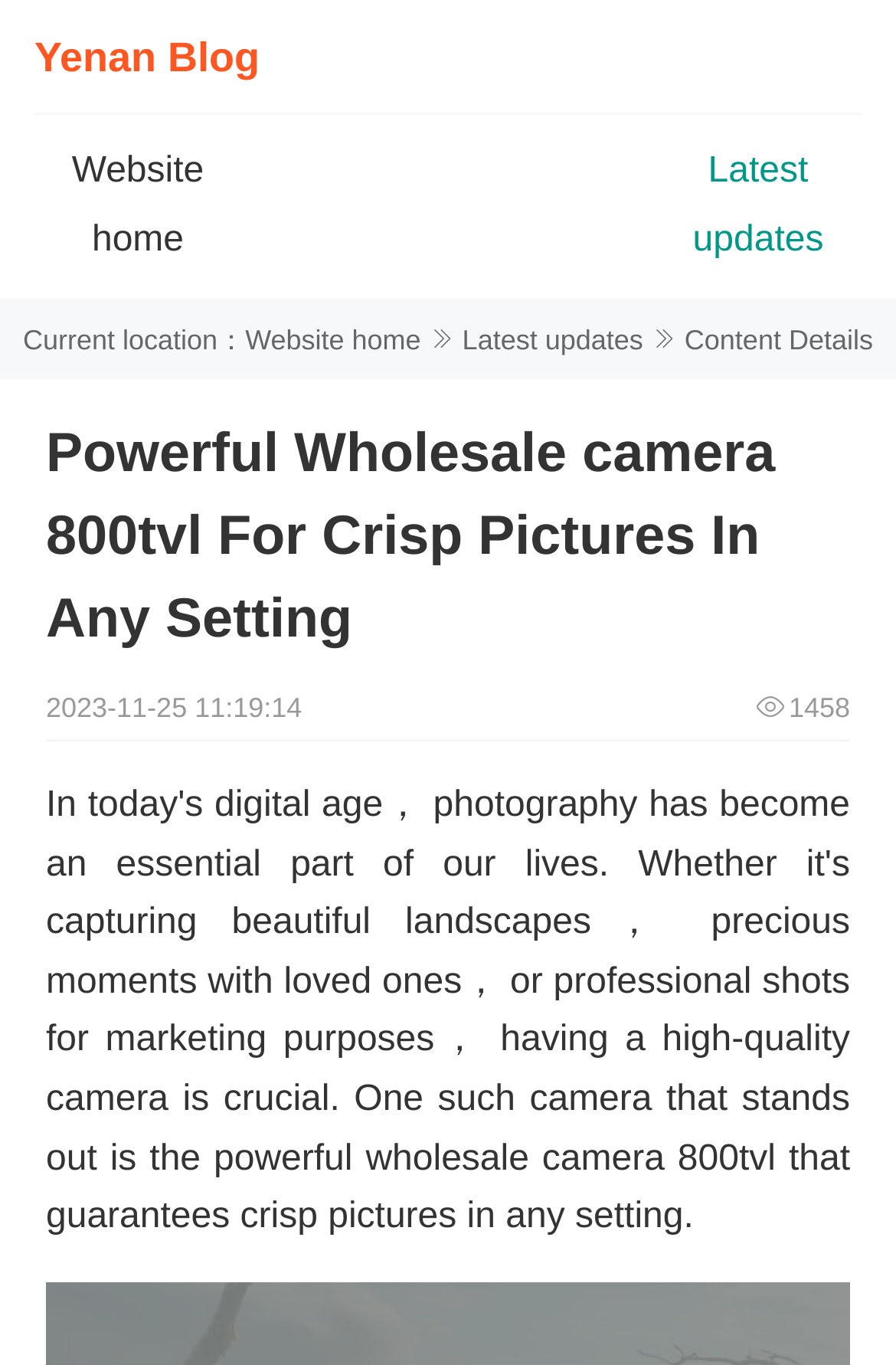Answer this question using a single word or a brief phrase:
What is the current location of the user?

Website home